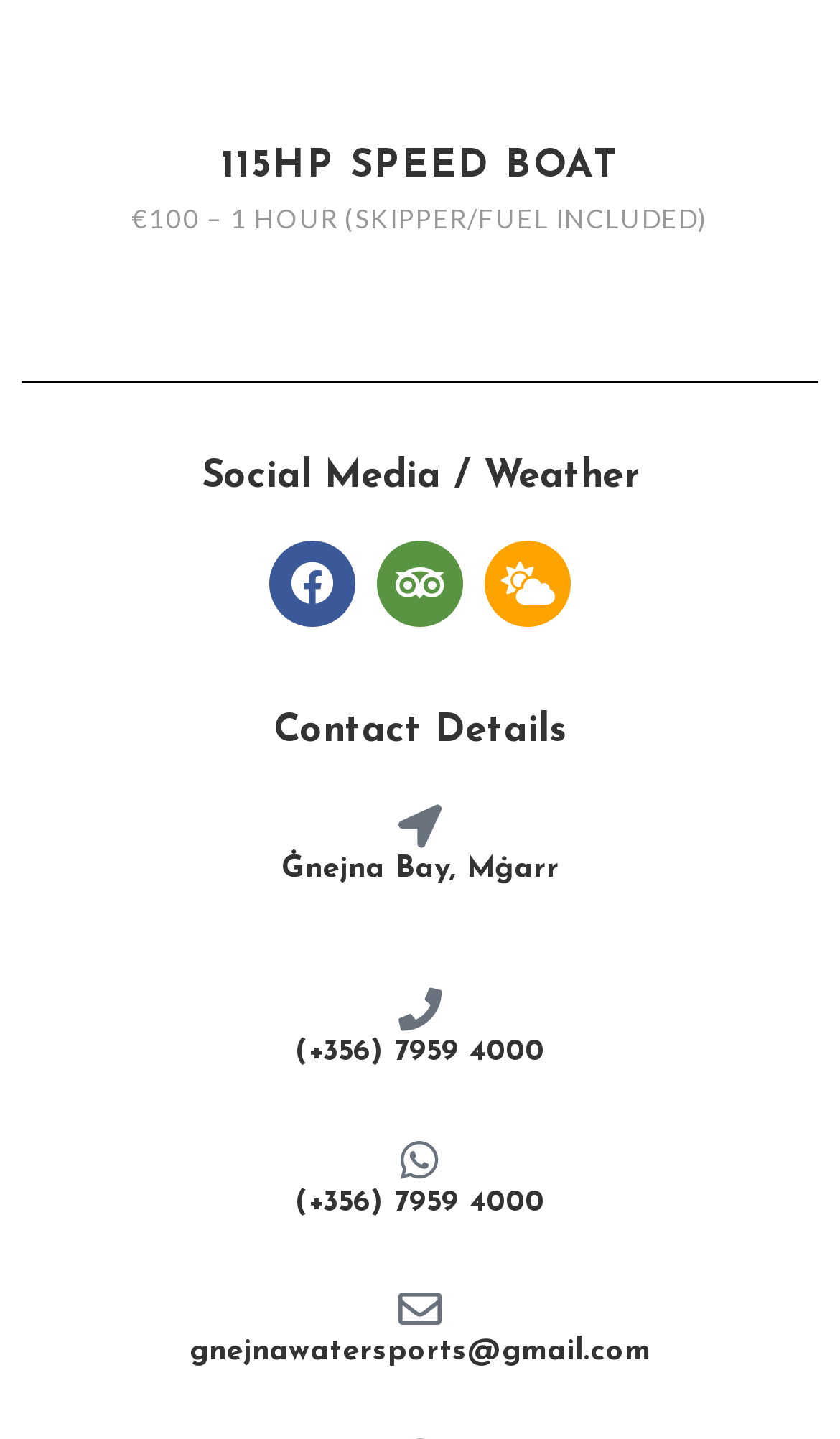Determine the bounding box for the HTML element described here: "Facebook". The coordinates should be given as [left, top, right, bottom] with each number being a float between 0 and 1.

[0.321, 0.376, 0.423, 0.436]